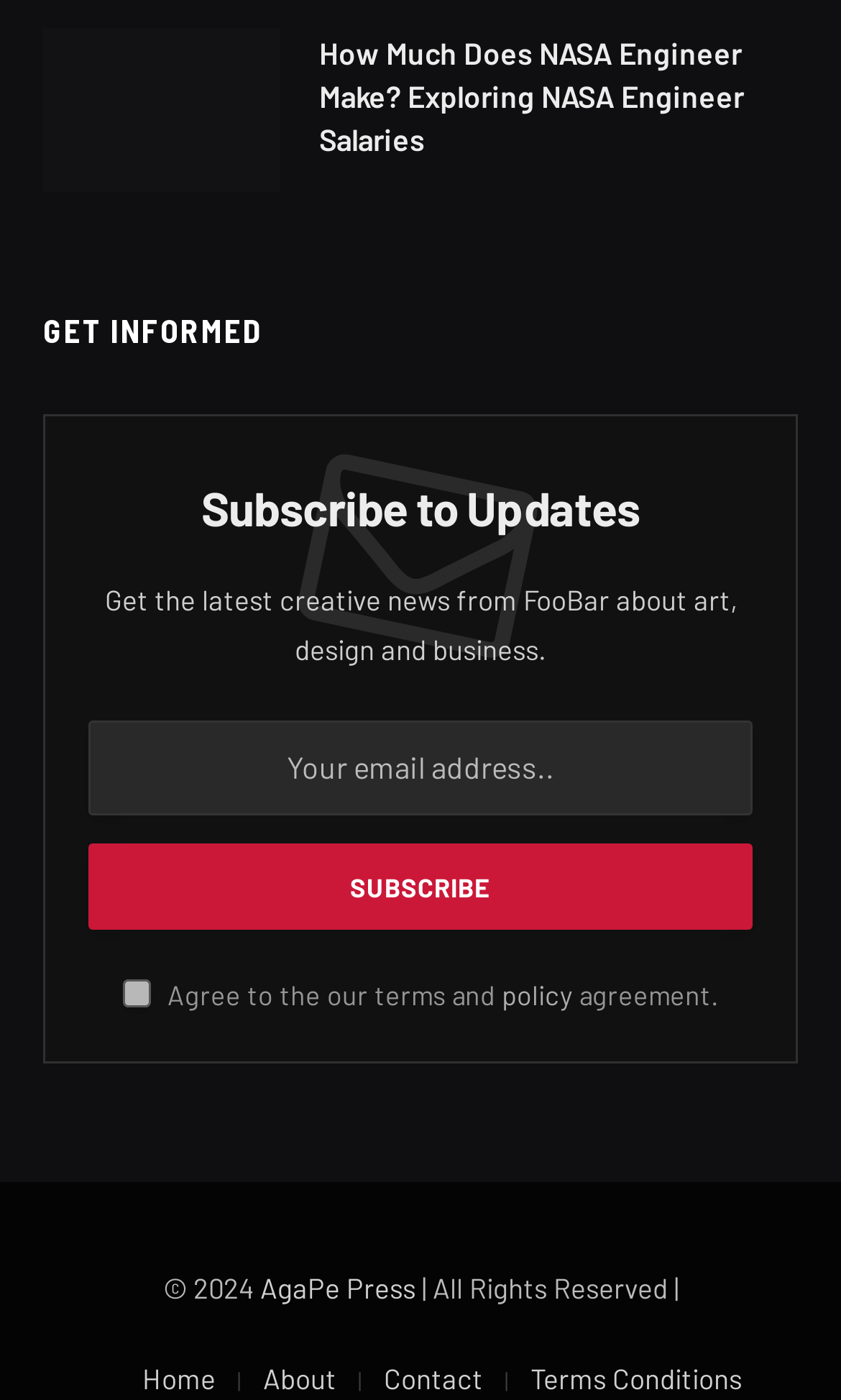Highlight the bounding box coordinates of the element that should be clicked to carry out the following instruction: "Agree to terms and policy". The coordinates must be given as four float numbers ranging from 0 to 1, i.e., [left, top, right, bottom].

[0.145, 0.699, 0.178, 0.719]